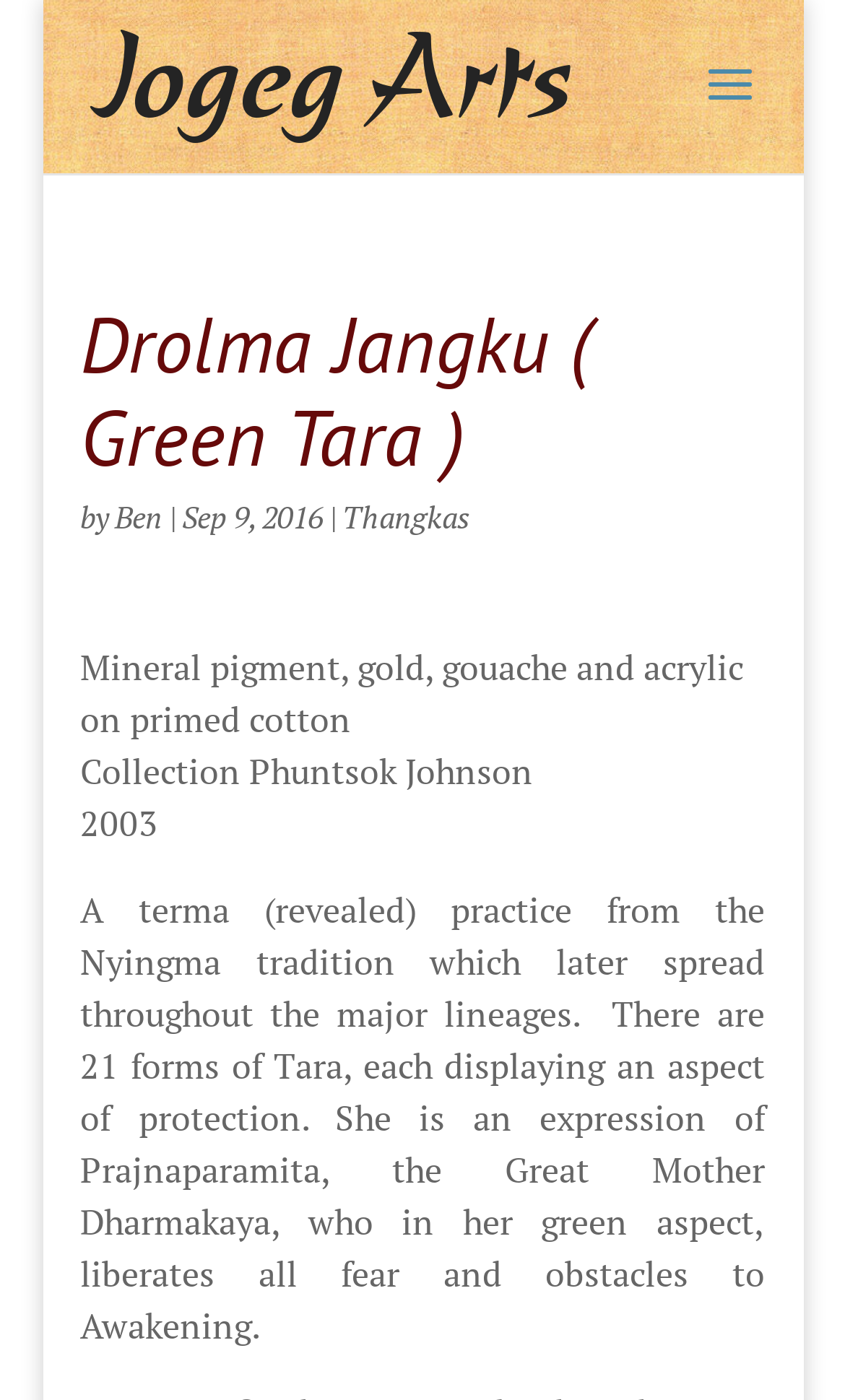Provide a one-word or short-phrase response to the question:
How many forms of Tara are there?

21